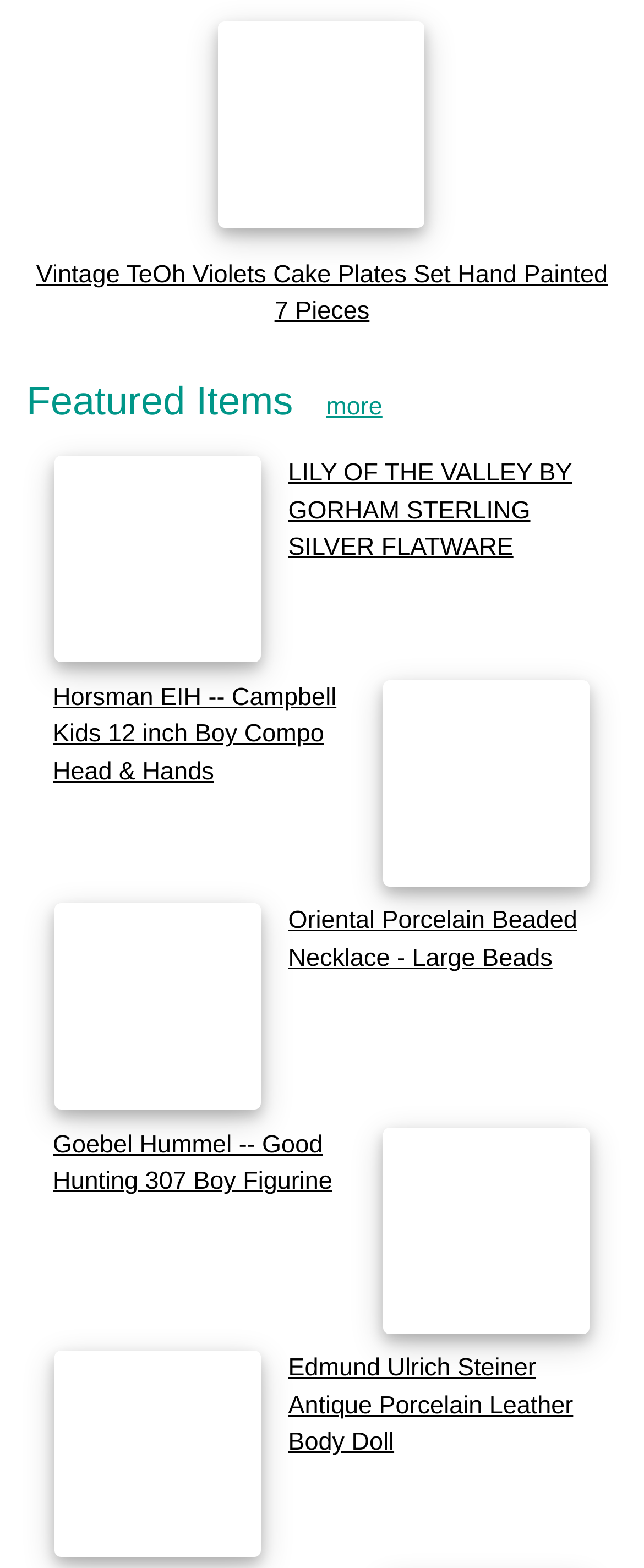Answer the following inquiry with a single word or phrase:
What is the first item on the webpage?

Vintage TeOh Violets Cake Plates Set